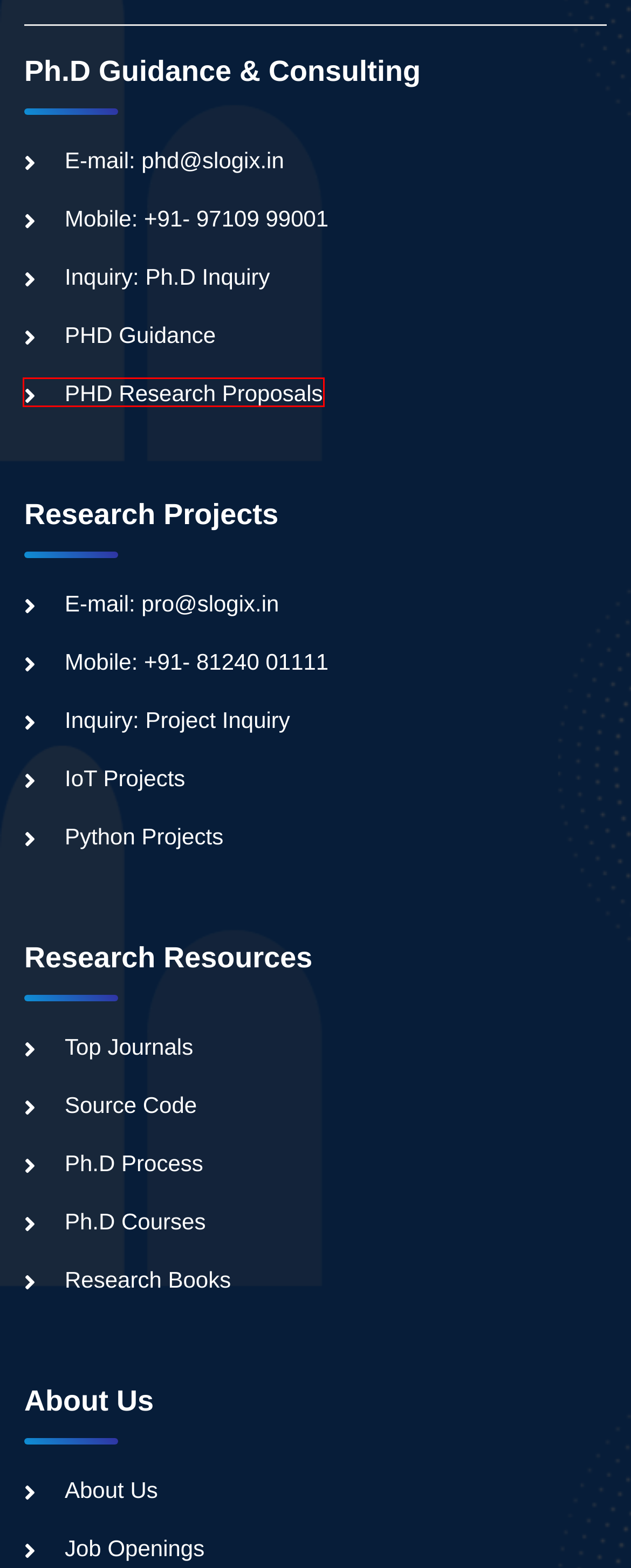Observe the screenshot of a webpage with a red bounding box around an element. Identify the webpage description that best fits the new page after the element inside the bounding box is clicked. The candidates are:
A. PhD Research Guidance in Chennai| S-Logix
B. Best Book Topics for Computer Science Research 2022| S-Logix
C. Research Proposal for PhD in Computer Science 2023| S-Logix
D. Global Best Universities for PhD Computer Science 2022 | S-Logix
E. Research Python Projects|Python Projects in Chennai|Python for PhD | S-Logix
F. Who We Are | About S-Logix | S-Logix
G. Impact Factor Journals in Computer Science 2021| S-Logix
H. S-Logix – S-Logix – Research Foundation in Chennai

C